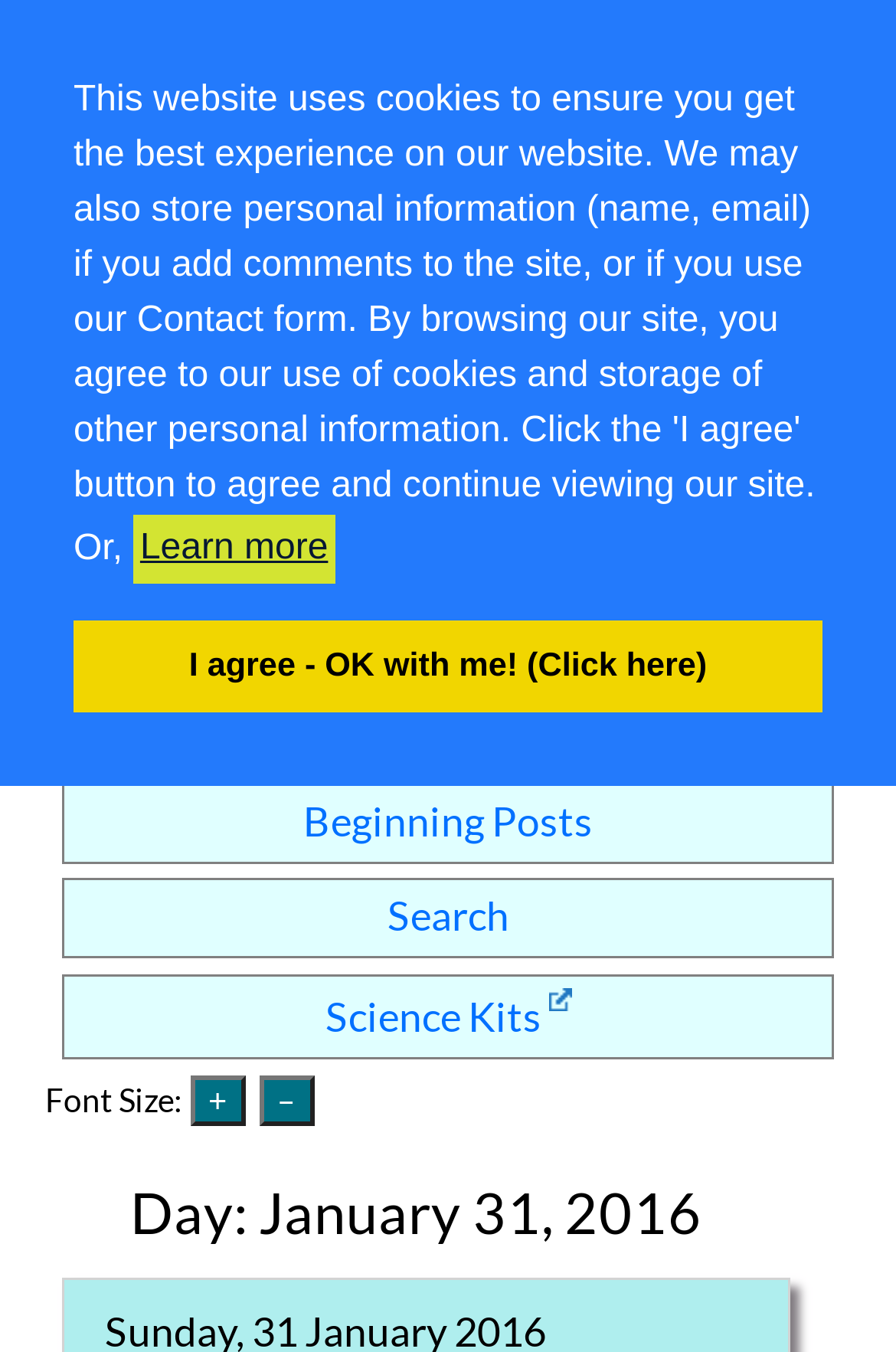What is the current date displayed on the webpage?
Please look at the screenshot and answer in one word or a short phrase.

January 31, 2016